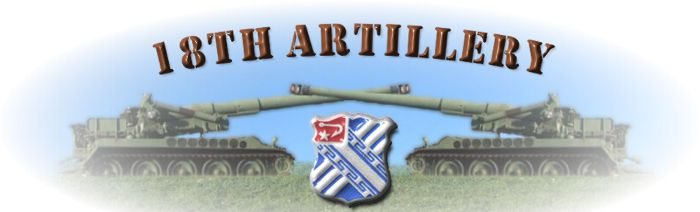What do the two military tanks symbolize?
Give a one-word or short phrase answer based on the image.

Artillery capabilities and heritage